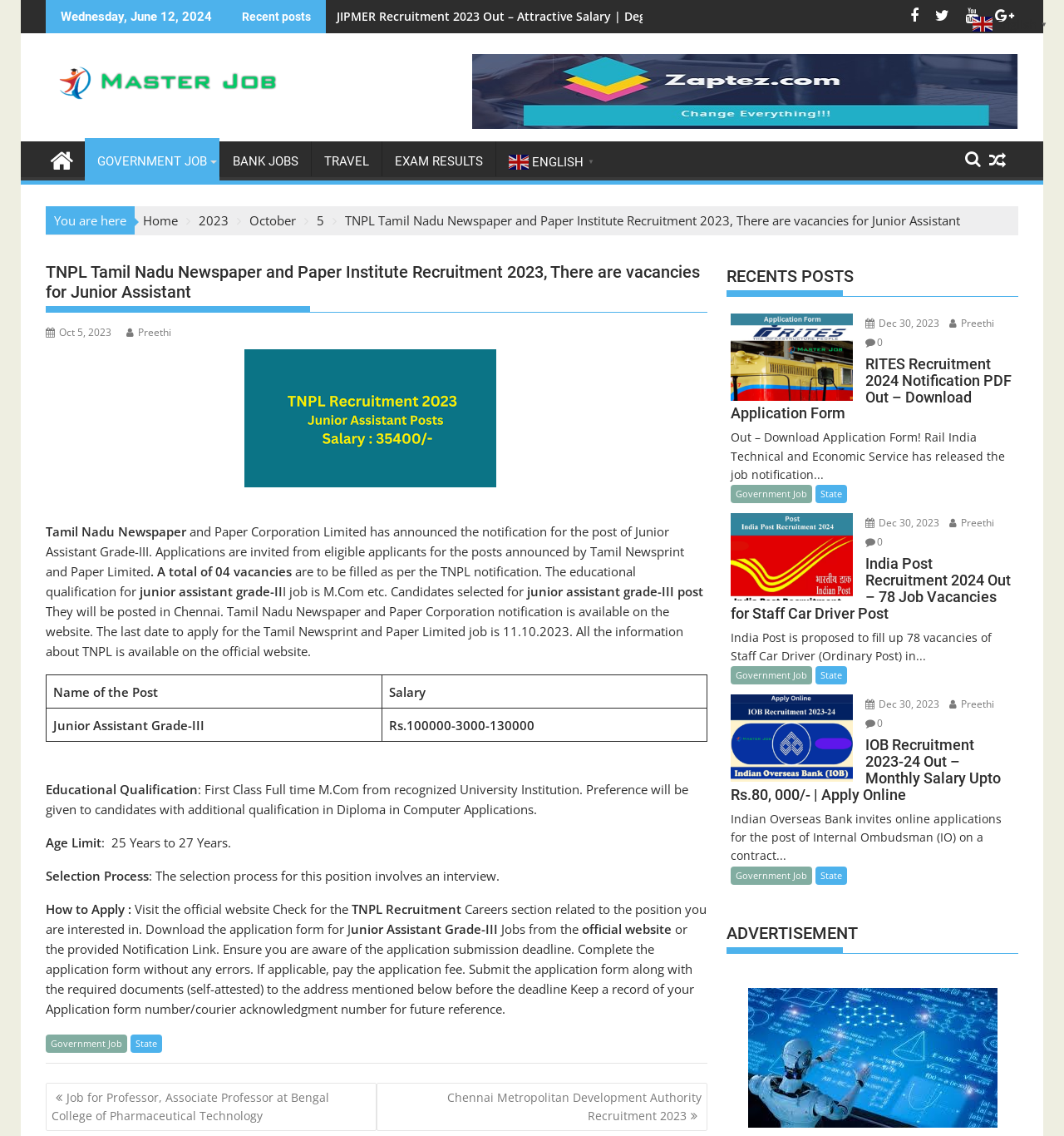How many vacancies are to be filled as per the TNPL notification?
Using the information presented in the image, please offer a detailed response to the question.

The webpage provides information about the recruitment notification, and the number of vacancies to be filled as per the TNPL notification is mentioned as 04, which can be found in the static text 'A total of 04 vacancies are to be filled as per the TNPL notification.'